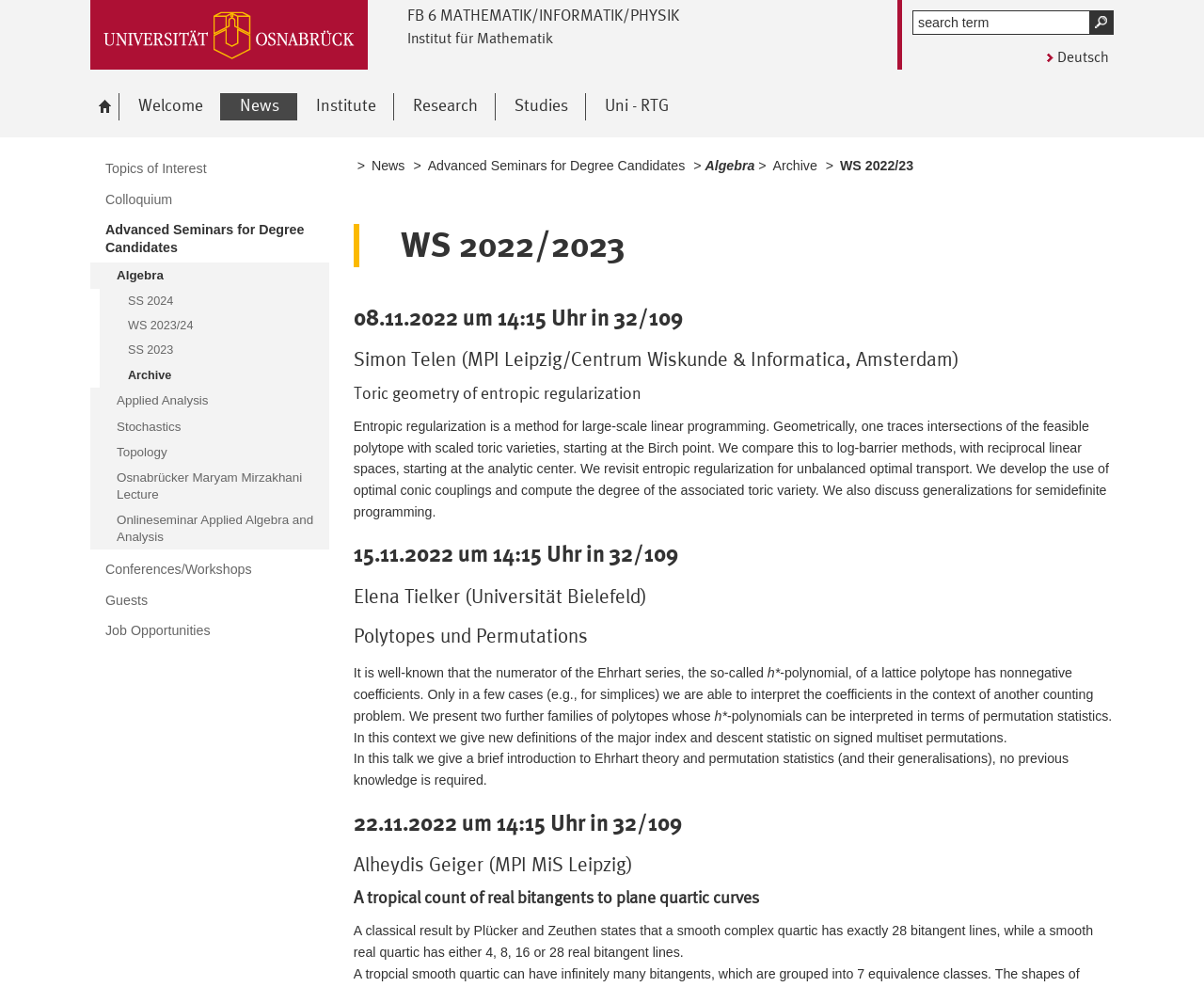Elaborate on the information and visuals displayed on the webpage.

The webpage is about the Institute of Mathematics at Osnabrück University, specifically the winter semester 2022/23. At the top left, there is a link to the university's homepage, accompanied by an image. Below this, there is a heading "FB 6 MATHEMATIK/INFORMATIK/PHYSIK" and a subheading "Institut für Mathematik". 

On the top right, there is a search bar with a button labeled "Suche starten" (Search). Next to it, there is a link to switch the language to German. 

Below the search bar, there are several links to different sections of the website, including "Welcome", "News", "Institute", "Research", "Studies", and "Uni - RTG". 

On the left side of the page, there is a menu with links to various topics, including "Colloquium", "Advanced Seminars for Degree Candidates", "Algebra", "Stochastics", "Topology", and "Conferences/Workshops". 

The main content of the page is a list of upcoming events, including seminars and lectures. Each event is listed with the date, time, location, speaker, and title. There are also brief descriptions of the talks, which appear to be related to mathematics and computer science.